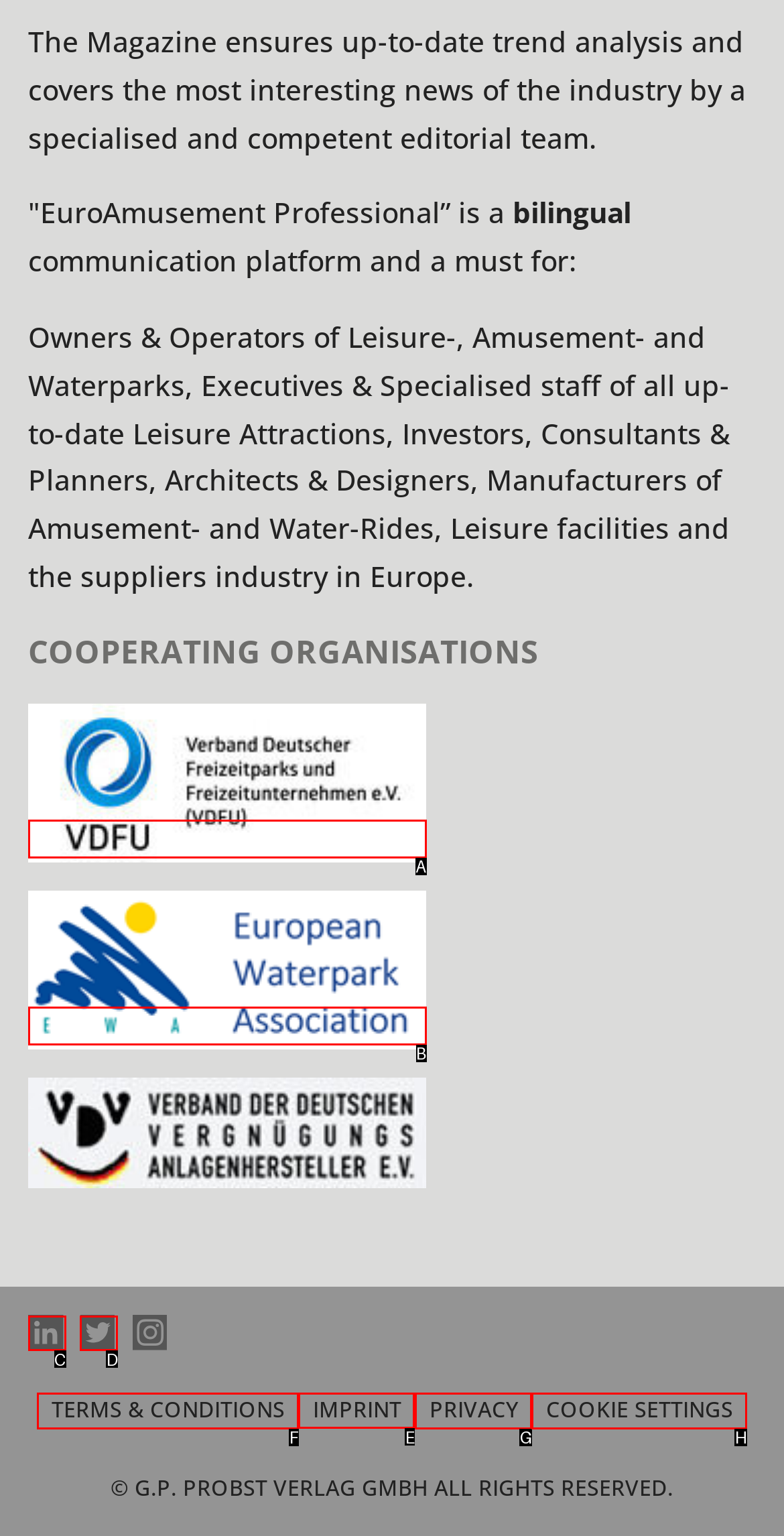For the task: view the imprint, specify the letter of the option that should be clicked. Answer with the letter only.

E